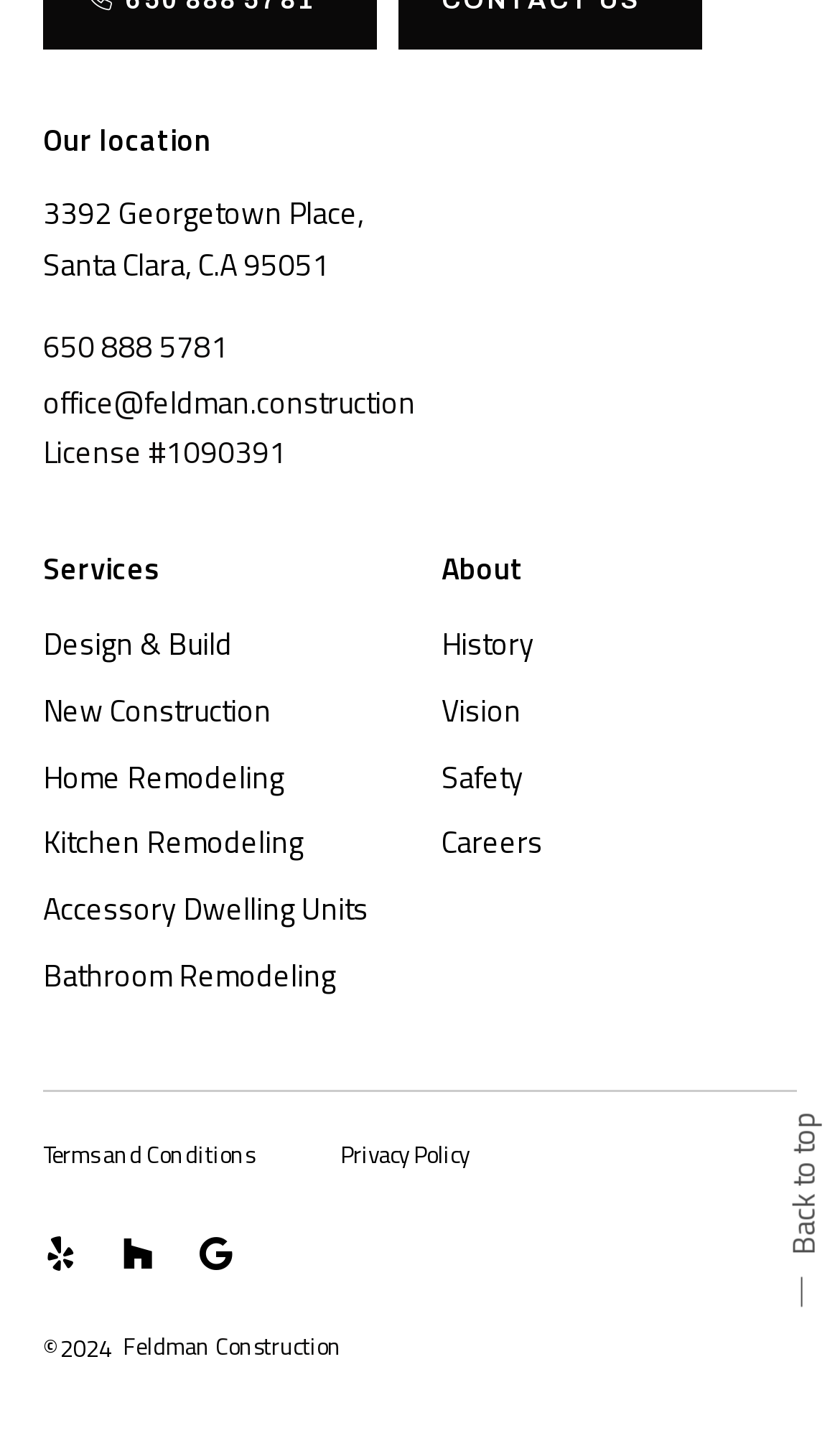Indicate the bounding box coordinates of the element that must be clicked to execute the instruction: "Read about our history". The coordinates should be given as four float numbers between 0 and 1, i.e., [left, top, right, bottom].

[0.526, 0.423, 0.646, 0.461]